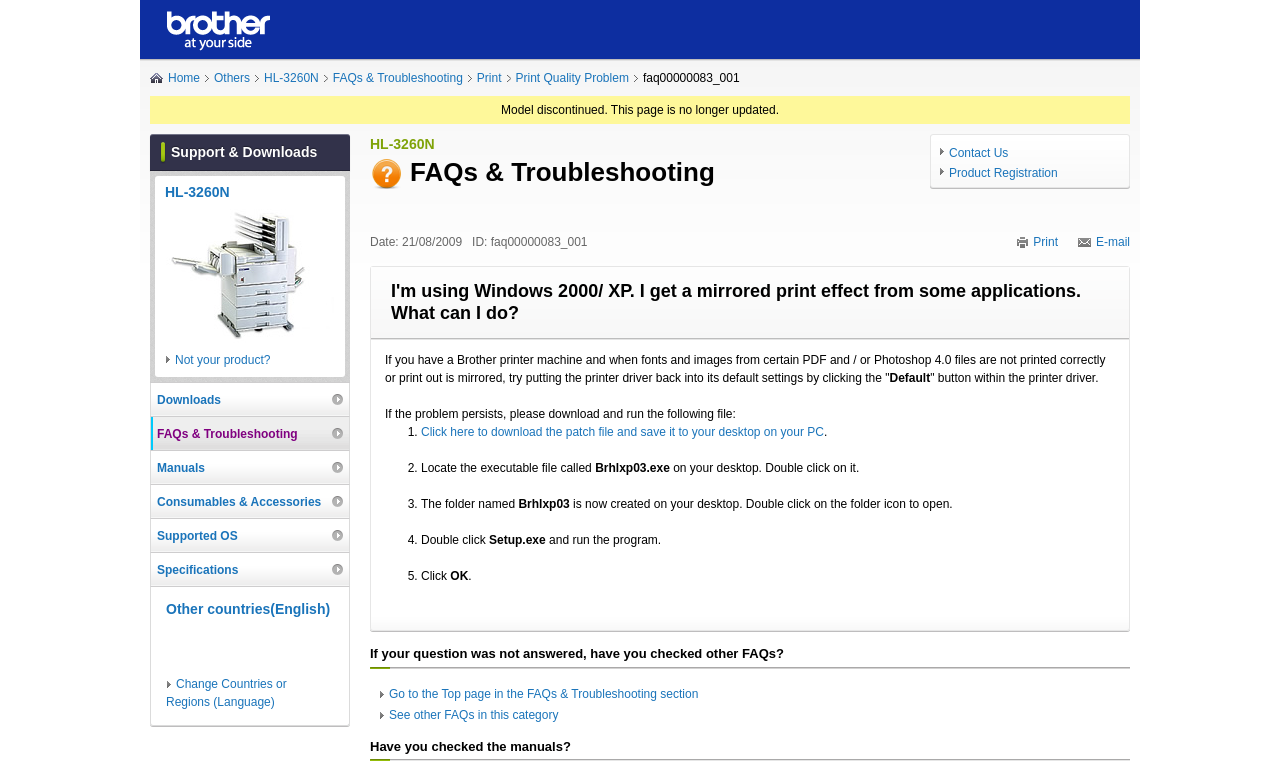What is the model of the Brother printer?
Using the visual information, reply with a single word or short phrase.

HL-3260N